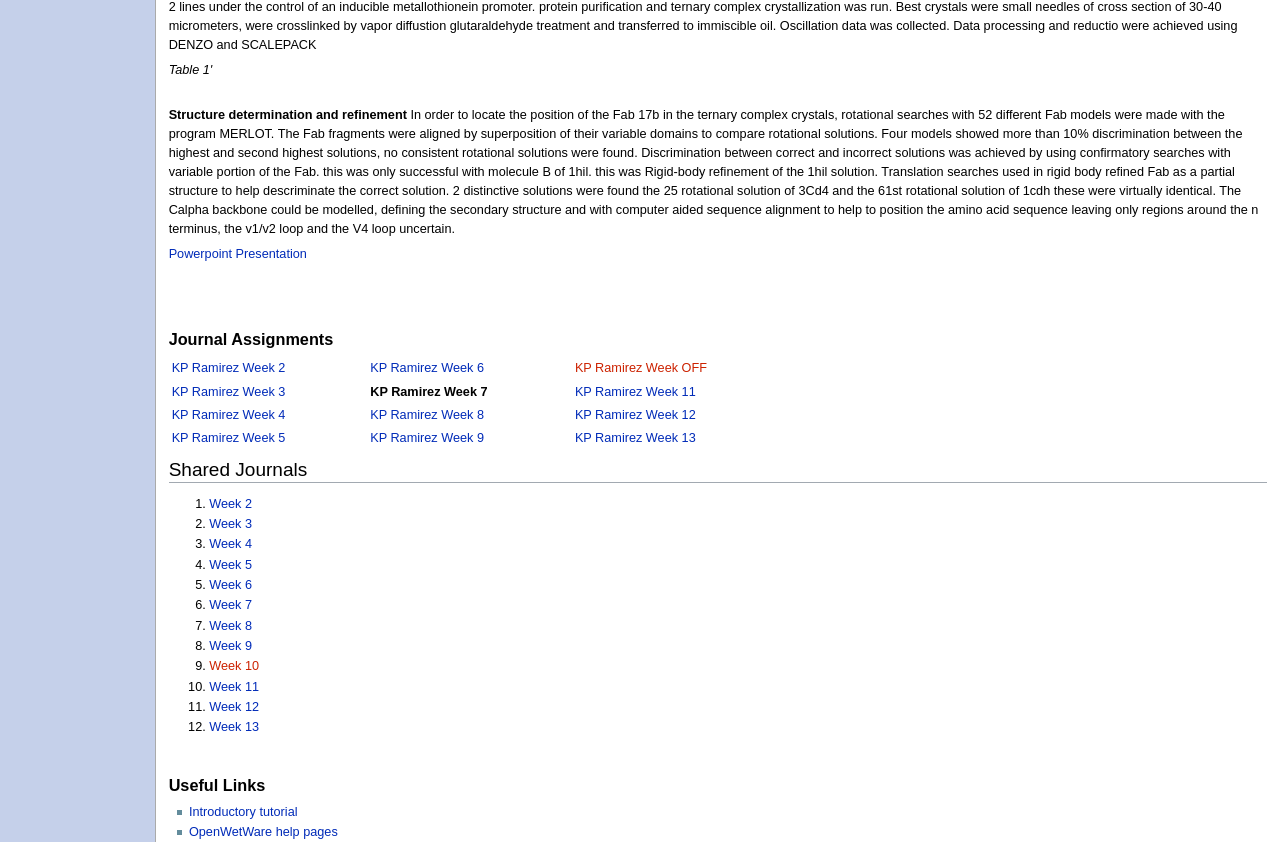What is the topic of the first paragraph?
Answer the question with a thorough and detailed explanation.

The first paragraph starts with the text 'Structure determination and refinement', which indicates that the topic of the paragraph is related to determining and refining the structure of something, likely a protein or molecule.